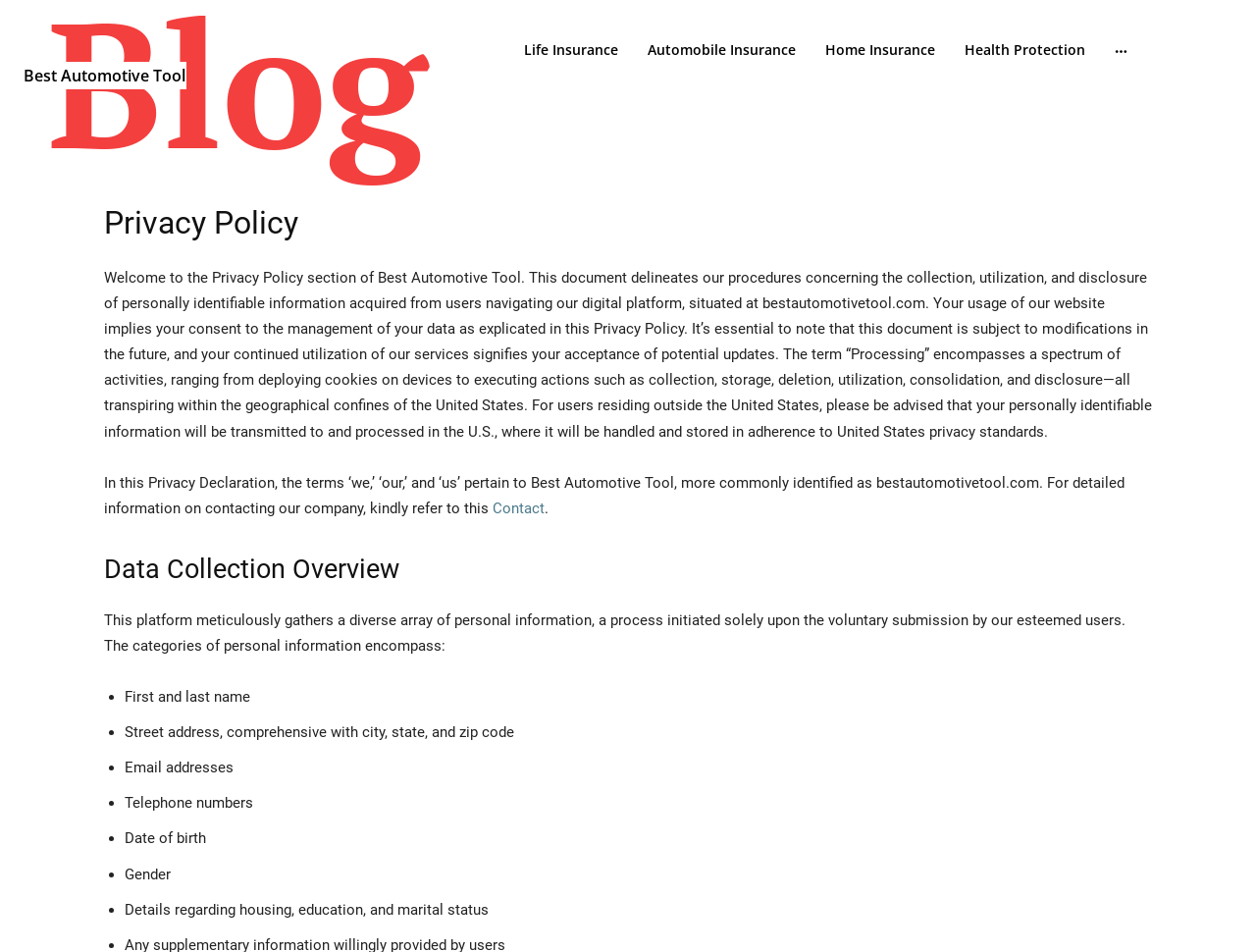Explain in detail what you observe on this webpage.

The webpage is about the Privacy Policy of Best Automotive Tool. At the top, there is a title "Best Automotive Tool" followed by a row of links to other insurance-related pages, including "Life Insurance", "Automobile Insurance", "Home Insurance", and "Health Protection". To the right of these links, there is a small image.

Below the title, there is a heading "Privacy Policy" that spans almost the entire width of the page. Underneath this heading, there is a lengthy paragraph of text that explains the purpose of the Privacy Policy and how it applies to users of the website. This text is divided into several sections, including a description of how personal data is collected, used, and disclosed.

Further down the page, there is another heading "Data Collection Overview" that introduces a list of personal information categories that the website collects from users. This list includes items such as first and last name, street address, email addresses, telephone numbers, date of birth, gender, and details about housing, education, and marital status. Each item in the list is preceded by a bullet point marker.

There is also a link to a "Contact" page, located near the middle of the page, which allows users to get in touch with the company.